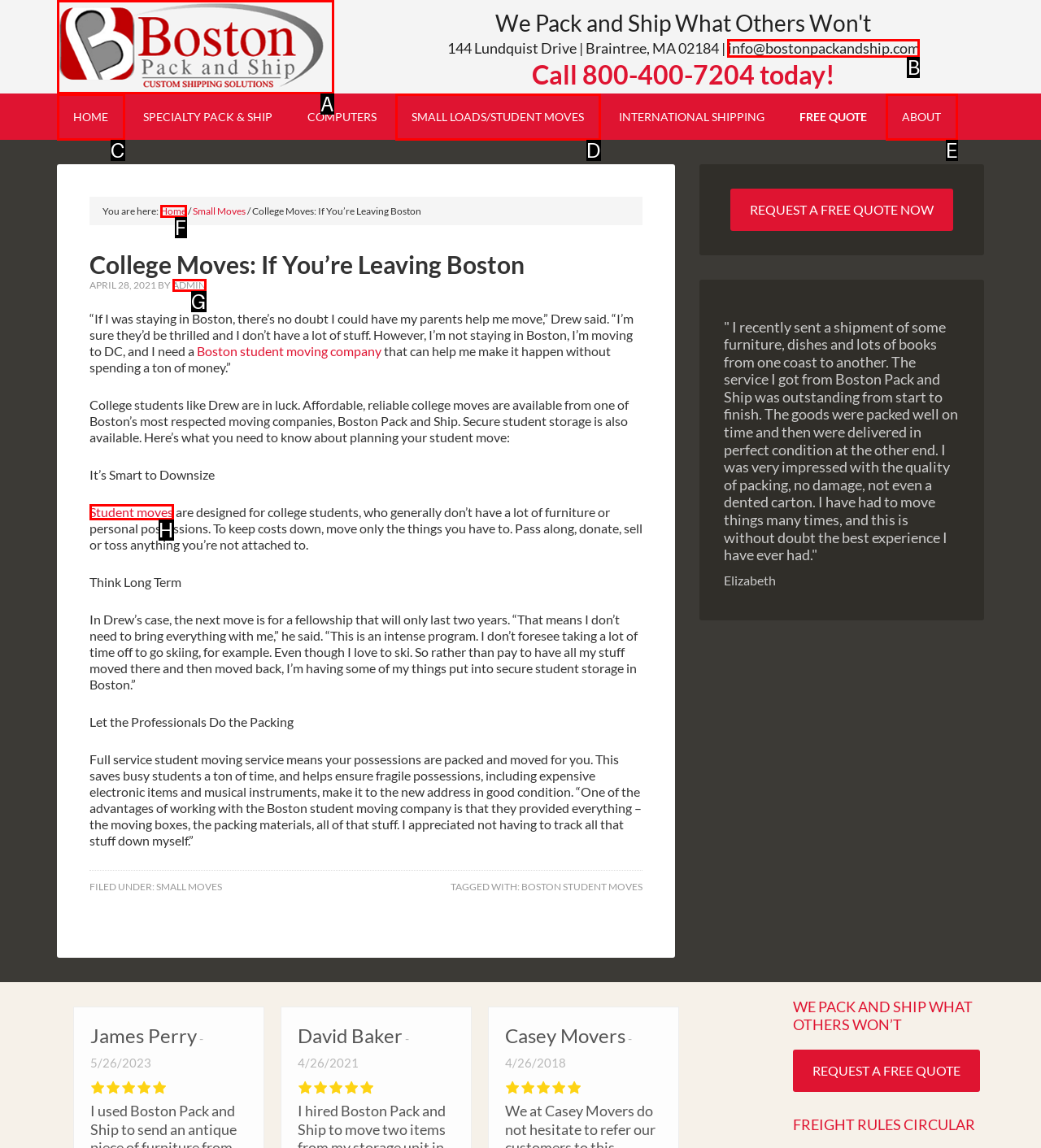Which HTML element among the options matches this description: admin? Answer with the letter representing your choice.

G